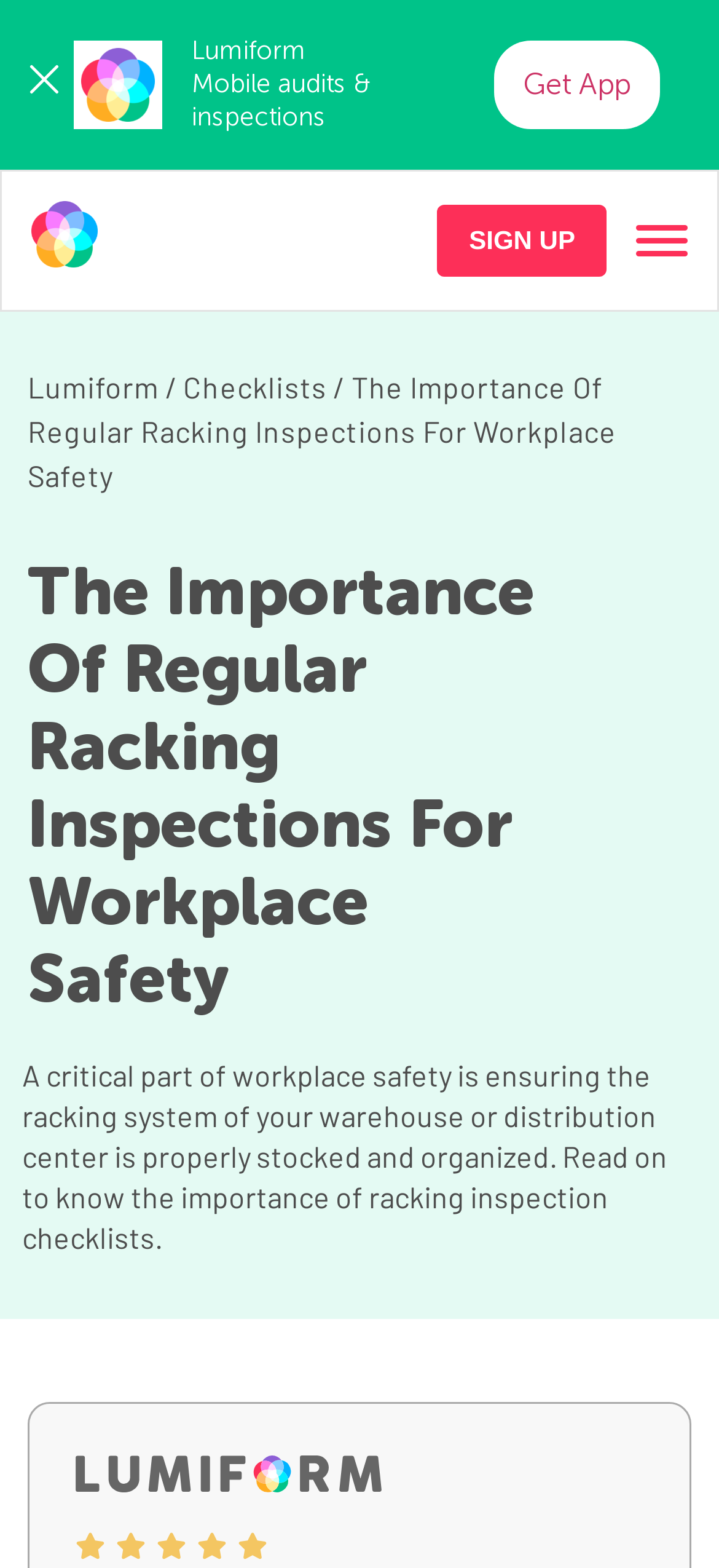Using the information in the image, could you please answer the following question in detail:
What is the name of the company?

The company name can be found in the top left corner of the webpage, where the logo 'lumiform' is displayed, and also mentioned in the text 'Lumiform' next to the logo.